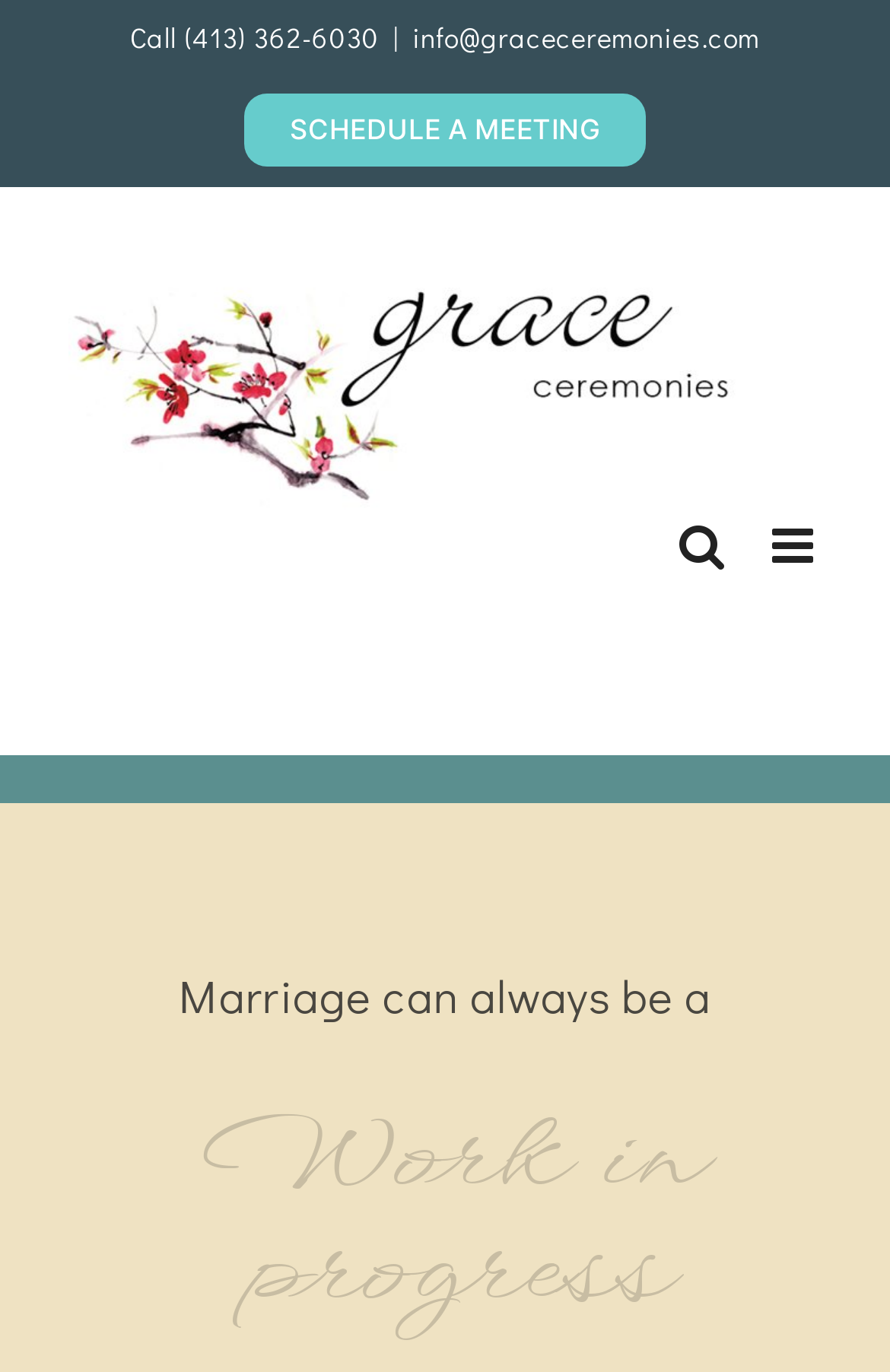What is the phone number to call?
Examine the screenshot and reply with a single word or phrase.

(413) 362-6030